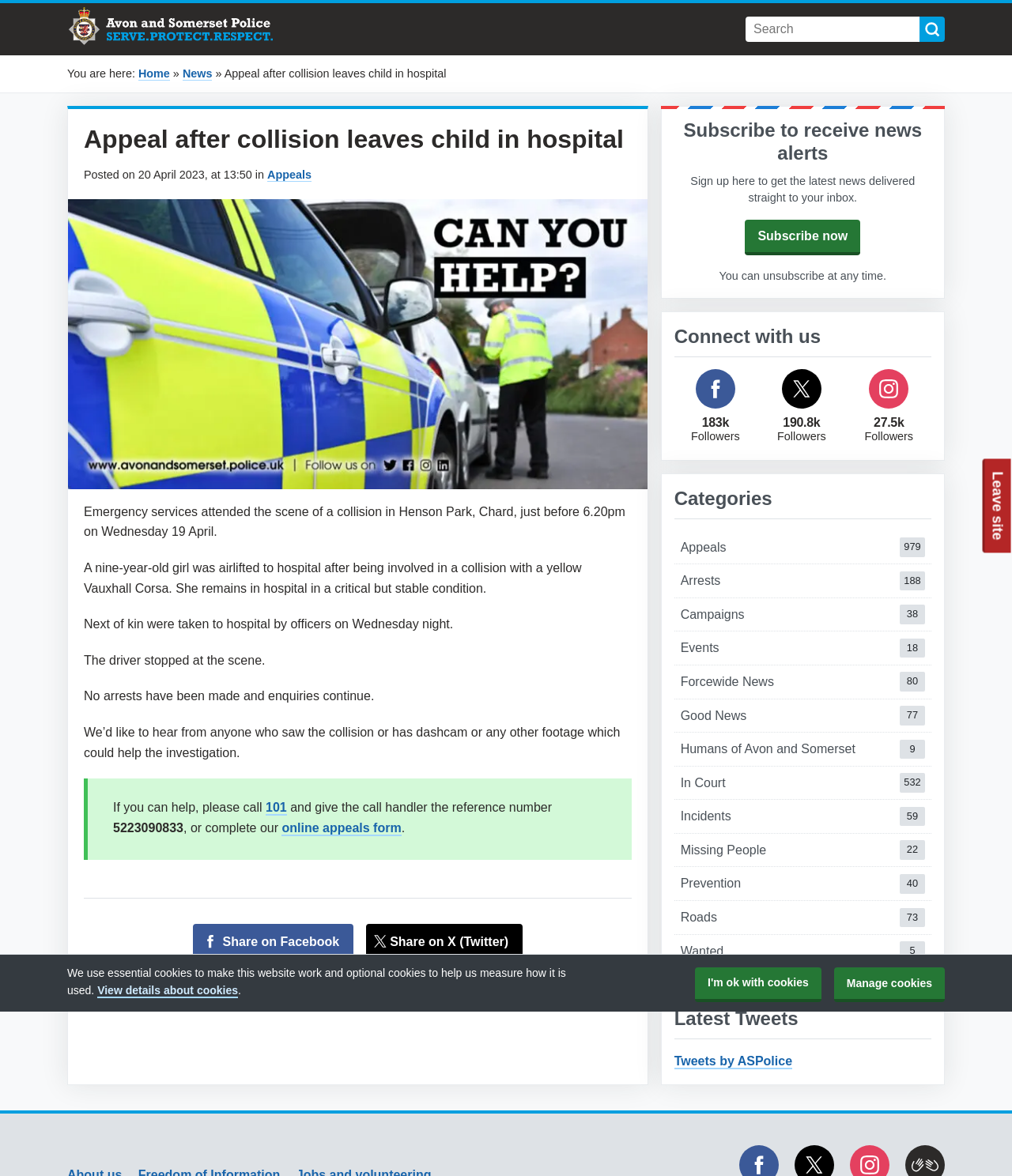Using the elements shown in the image, answer the question comprehensively: What is the current condition of the pedestrian in hospital?

I found the answer by reading the article on the webpage, which mentions that the nine-year-old girl remains in hospital in a critical but stable condition.